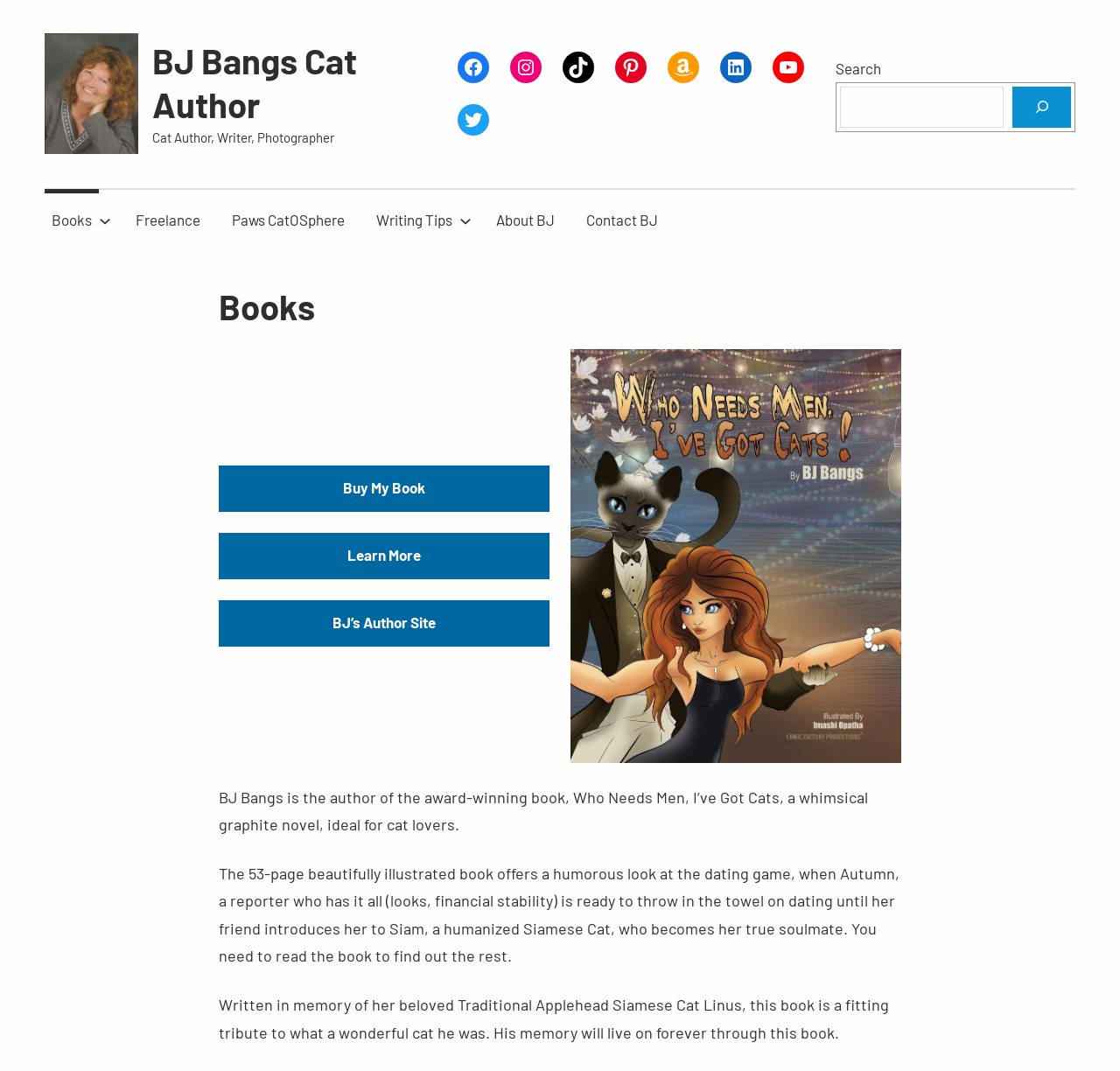Extract the heading text from the webpage.

BJ Bangs Cat Author